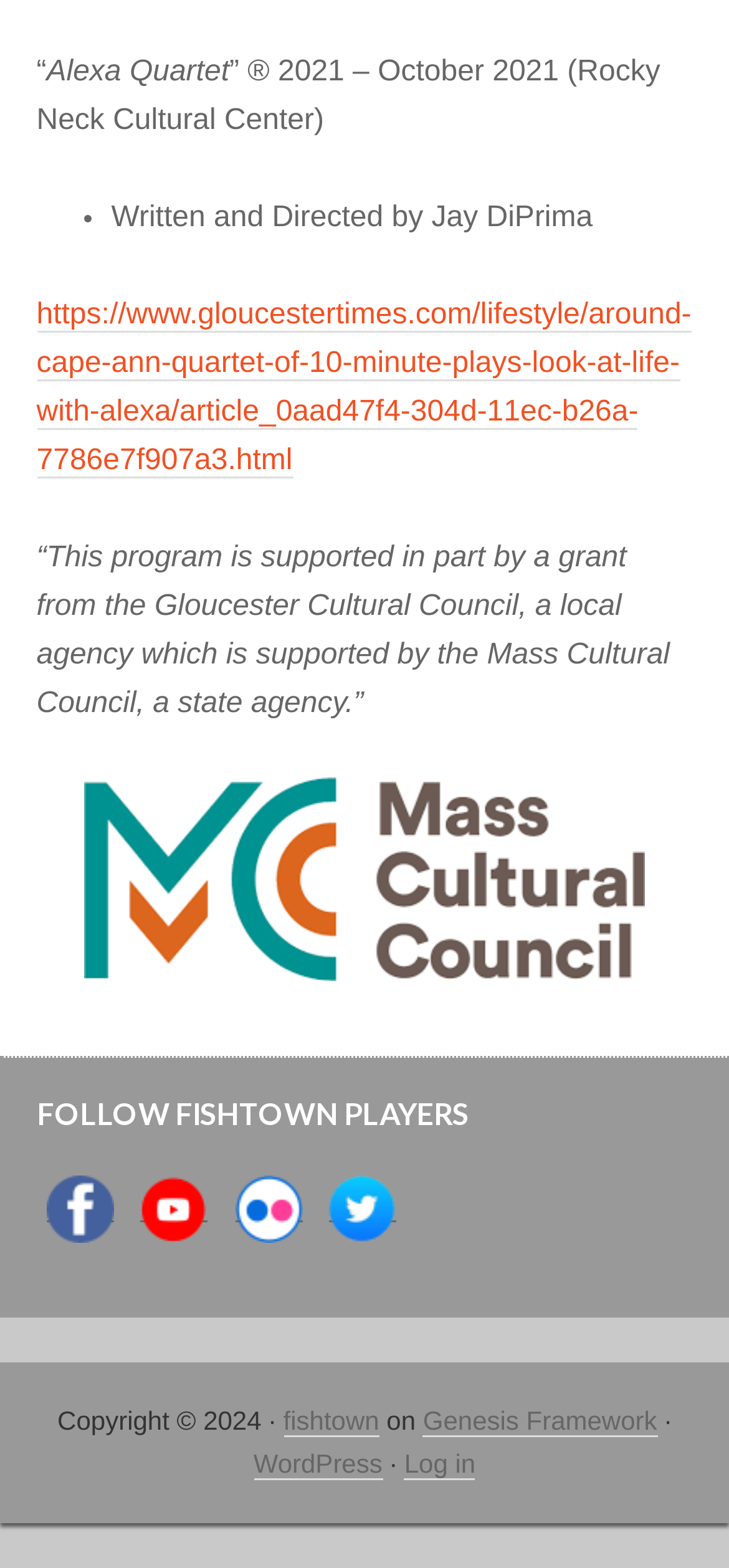Locate the bounding box coordinates of the clickable area to execute the instruction: "Visit the Fishtown website". Provide the coordinates as four float numbers between 0 and 1, represented as [left, top, right, bottom].

[0.389, 0.897, 0.52, 0.917]